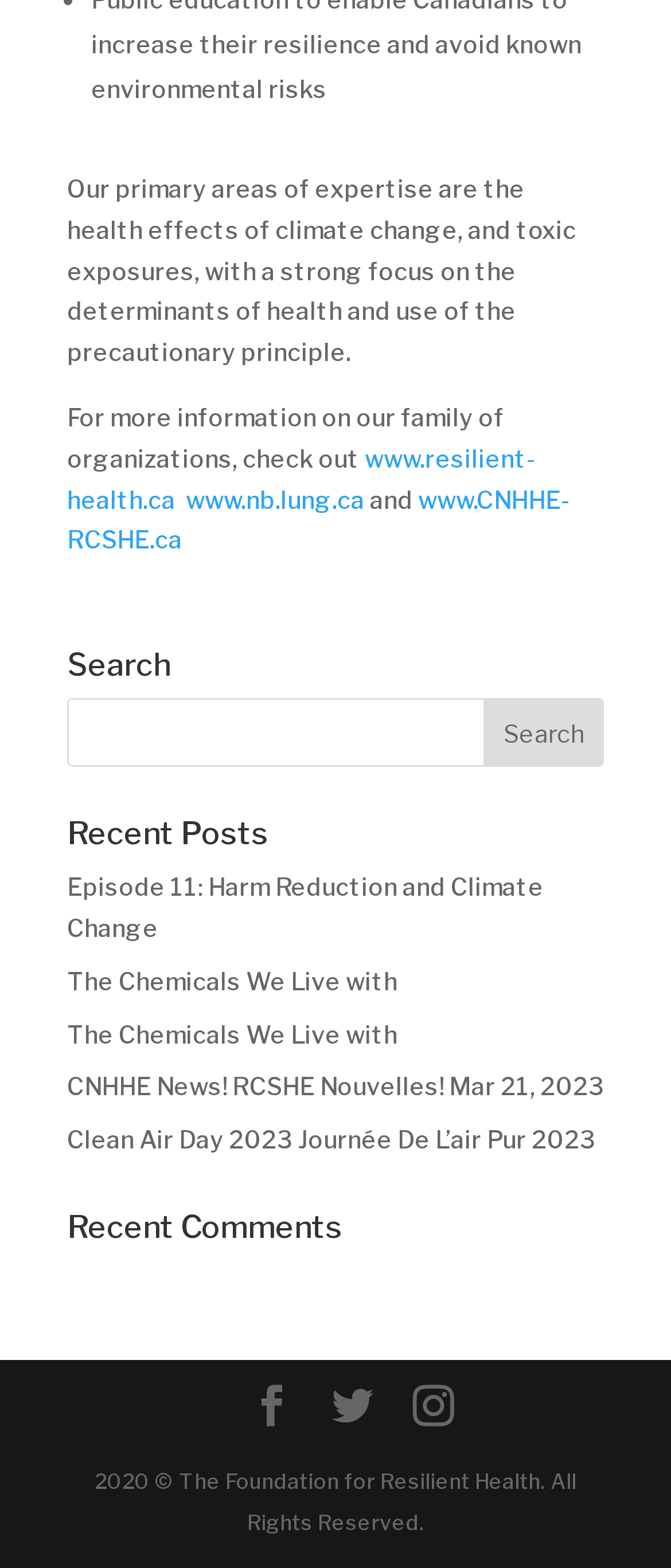What is the name of the organization mentioned?
Using the image, provide a detailed and thorough answer to the question.

At the bottom of the webpage, there is a static text element that mentions '2020 © The Foundation for Resilient Health. All Rights Reserved.', which indicates that the organization mentioned is The Foundation for Resilient Health.